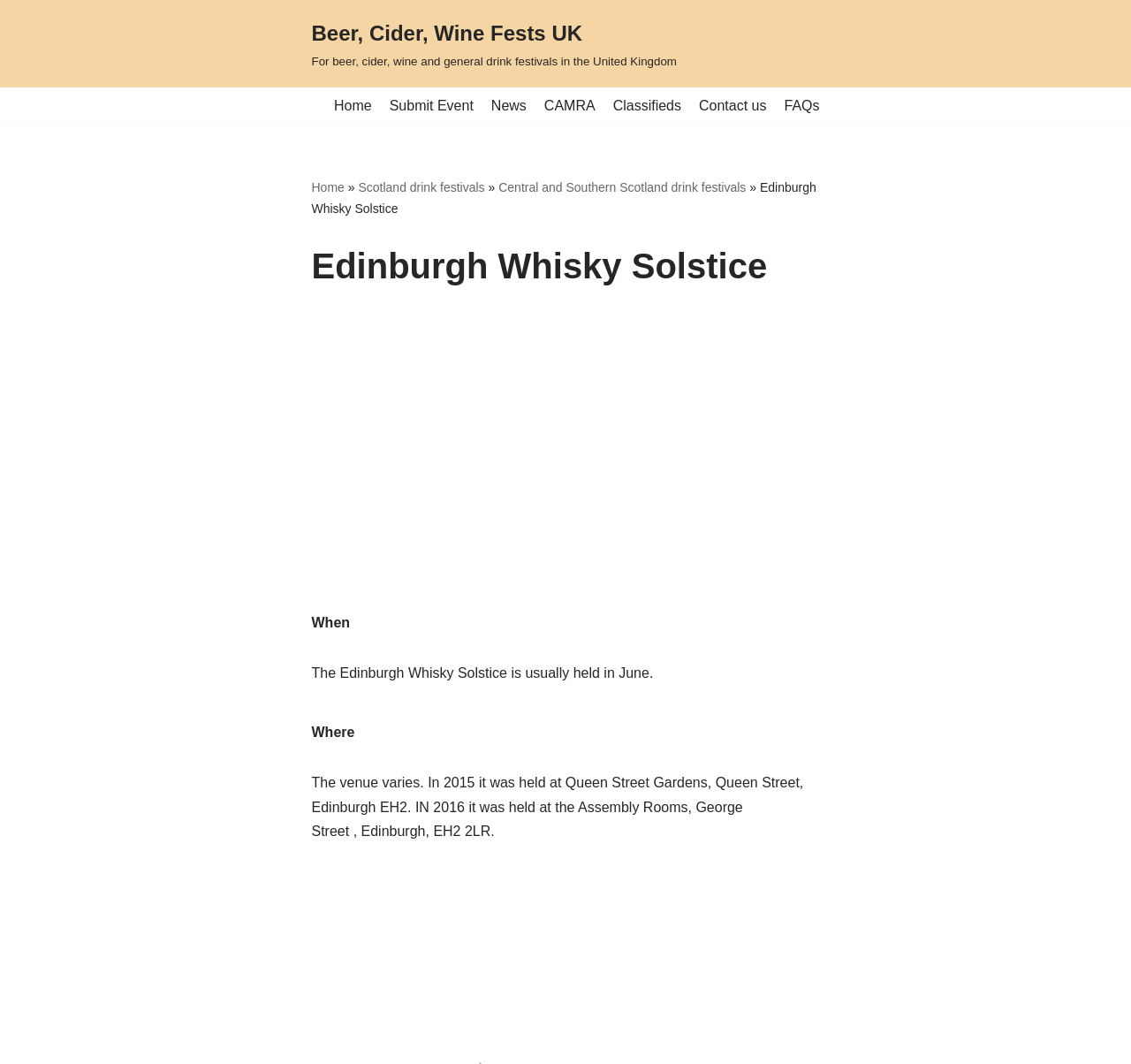Kindly determine the bounding box coordinates for the area that needs to be clicked to execute this instruction: "skip to content".

[0.0, 0.027, 0.023, 0.043]